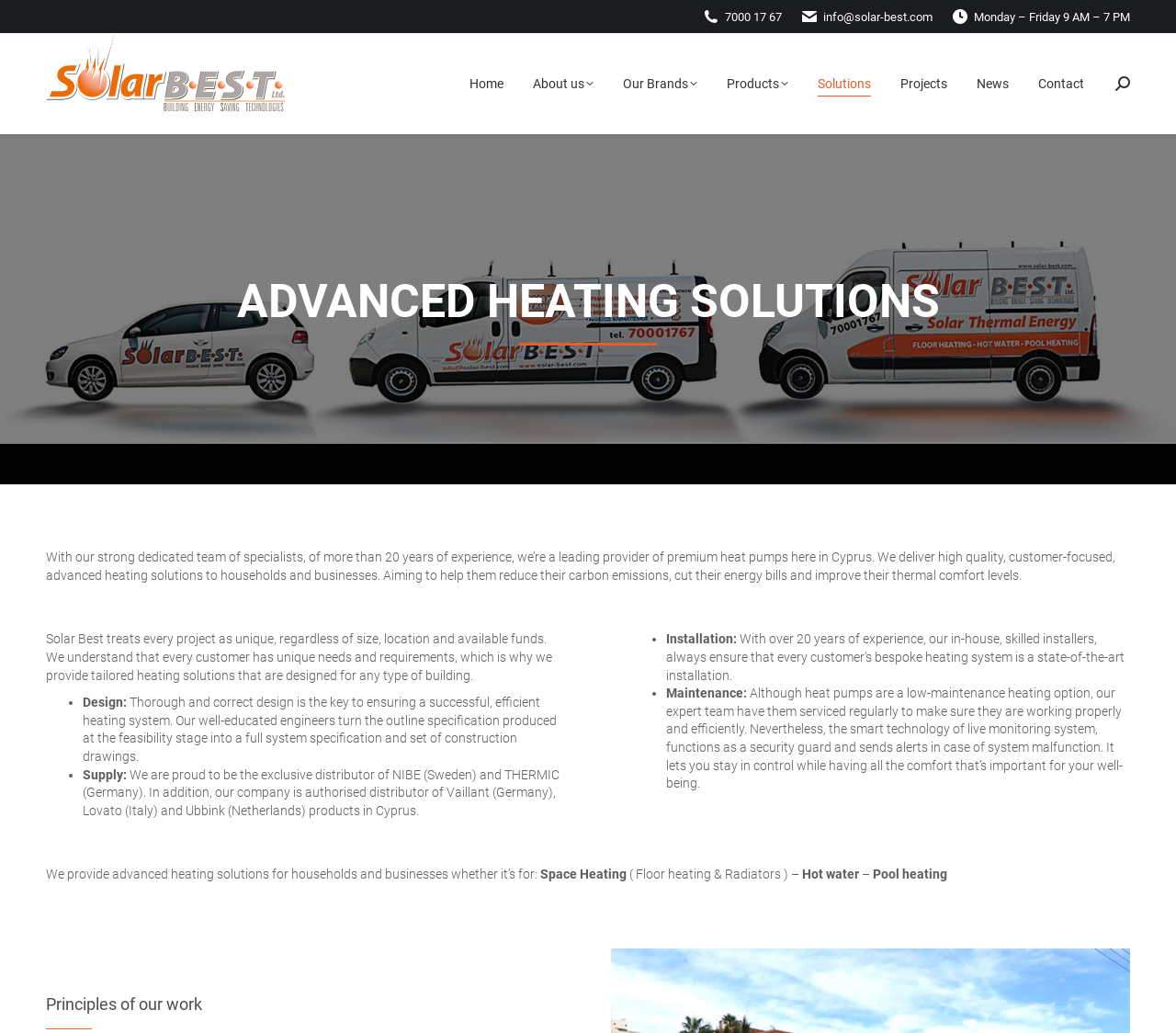Analyze the image and answer the question with as much detail as possible: 
What is the contact email?

I found the contact email by looking at the static text 'info@solar-best.com' on the top right corner of the webpage.